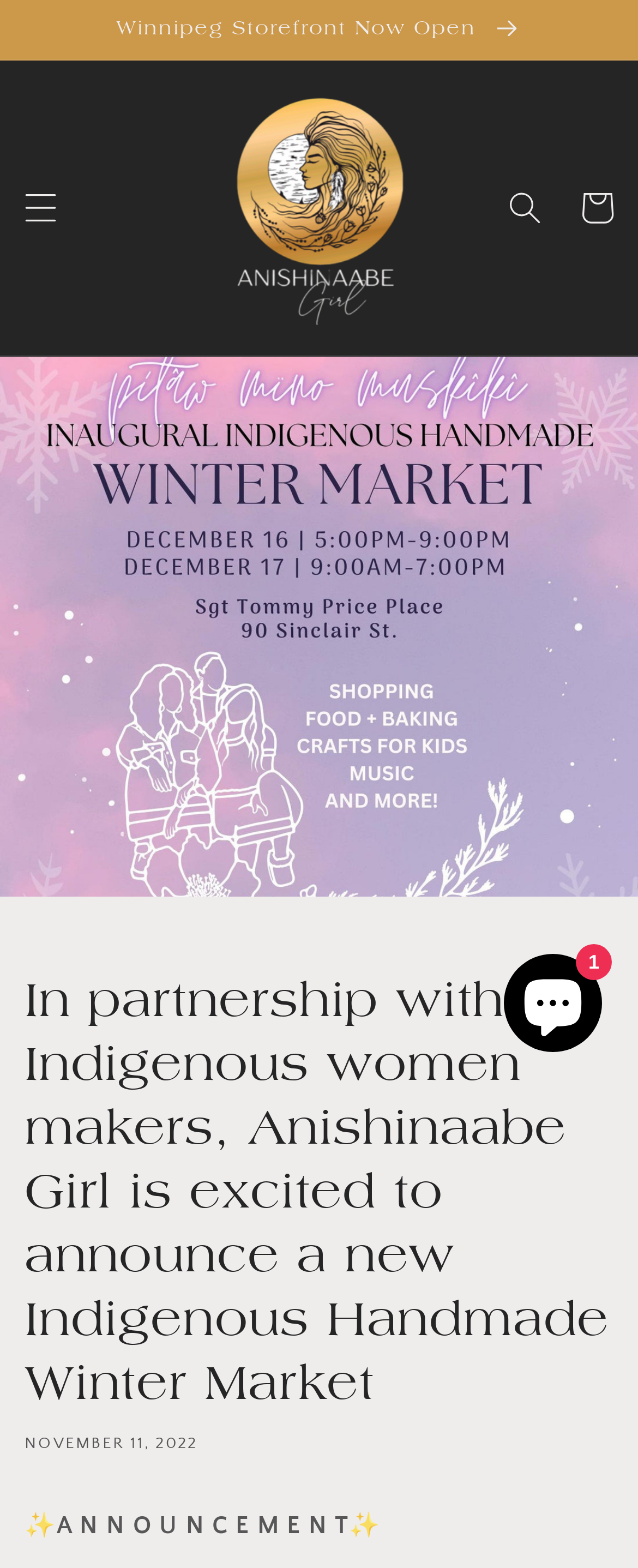Offer a detailed account of what is visible on the webpage.

The webpage appears to be an announcement page for an Indigenous Handmade Winter Market. At the top, there is a region labeled "Announcement" that spans the entire width of the page. Below this region, there is a link to a Winnipeg storefront, which is now open.

To the left of the page, there is a menu button labeled "Menu" that, when expanded, controls a menu drawer. Above this button, there is a link to "Anishinaabe Girl Designs" accompanied by an image with the same name.

On the right side of the page, there is a search button and a link to a cart. The cart link is accompanied by an image that announces the Indigenous Handmade Winter Market.

Below the top section, there is a large header that spans the entire width of the page, announcing the Indigenous Handmade Winter Market in partnership with 5 Indigenous women makers. The header includes a time element indicating the date of the event, November 11, 2022. Below the header, there is a decorative text element with the text "✨A N N O U N C E M E N T✨".

At the bottom right of the page, there is a chat window button that, when expanded, allows users to chat with the Shopify online store. The chat window button is accompanied by an image.